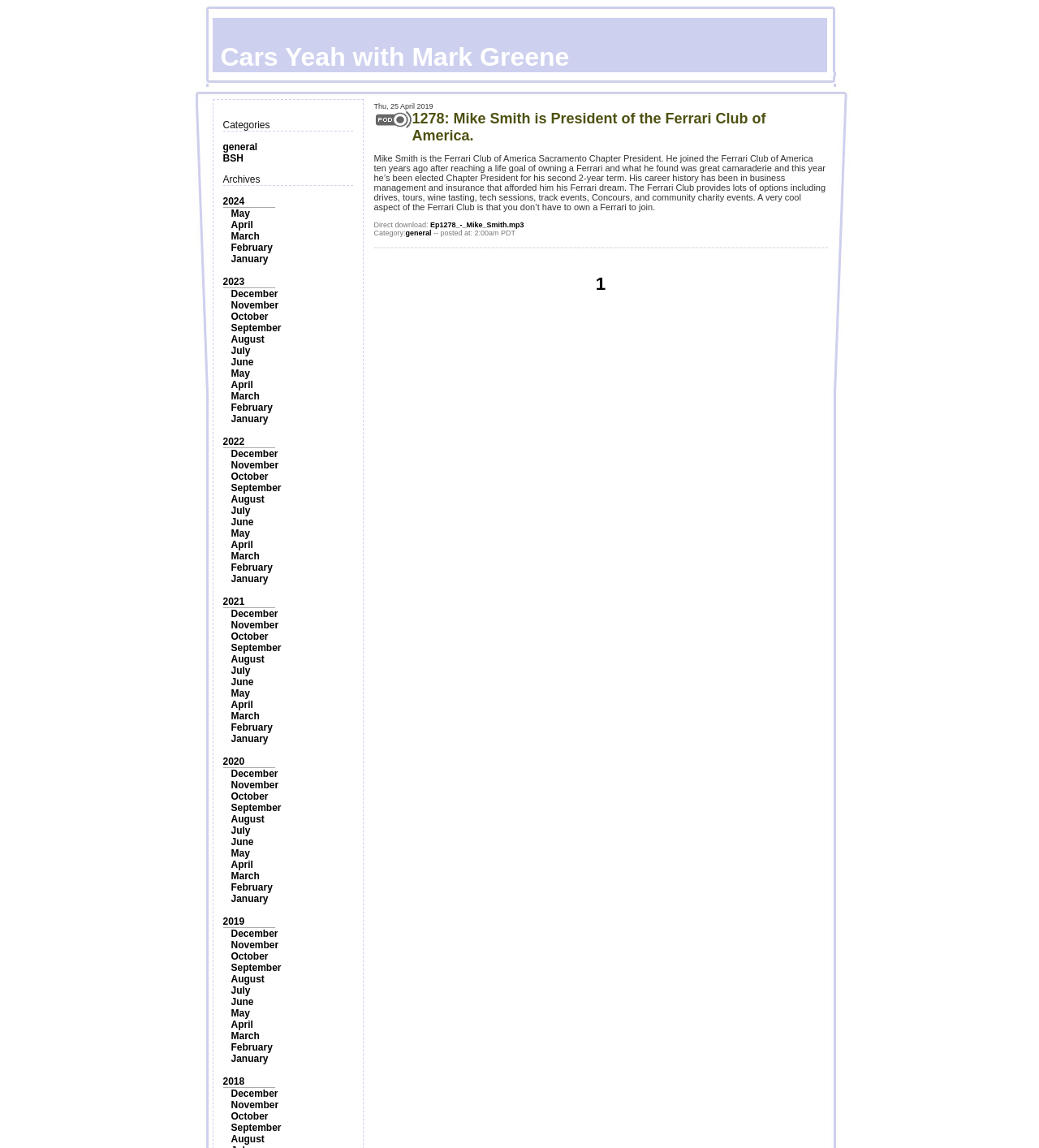Answer the question with a single word or phrase: 
How many months are listed in the 2024 archives?

1